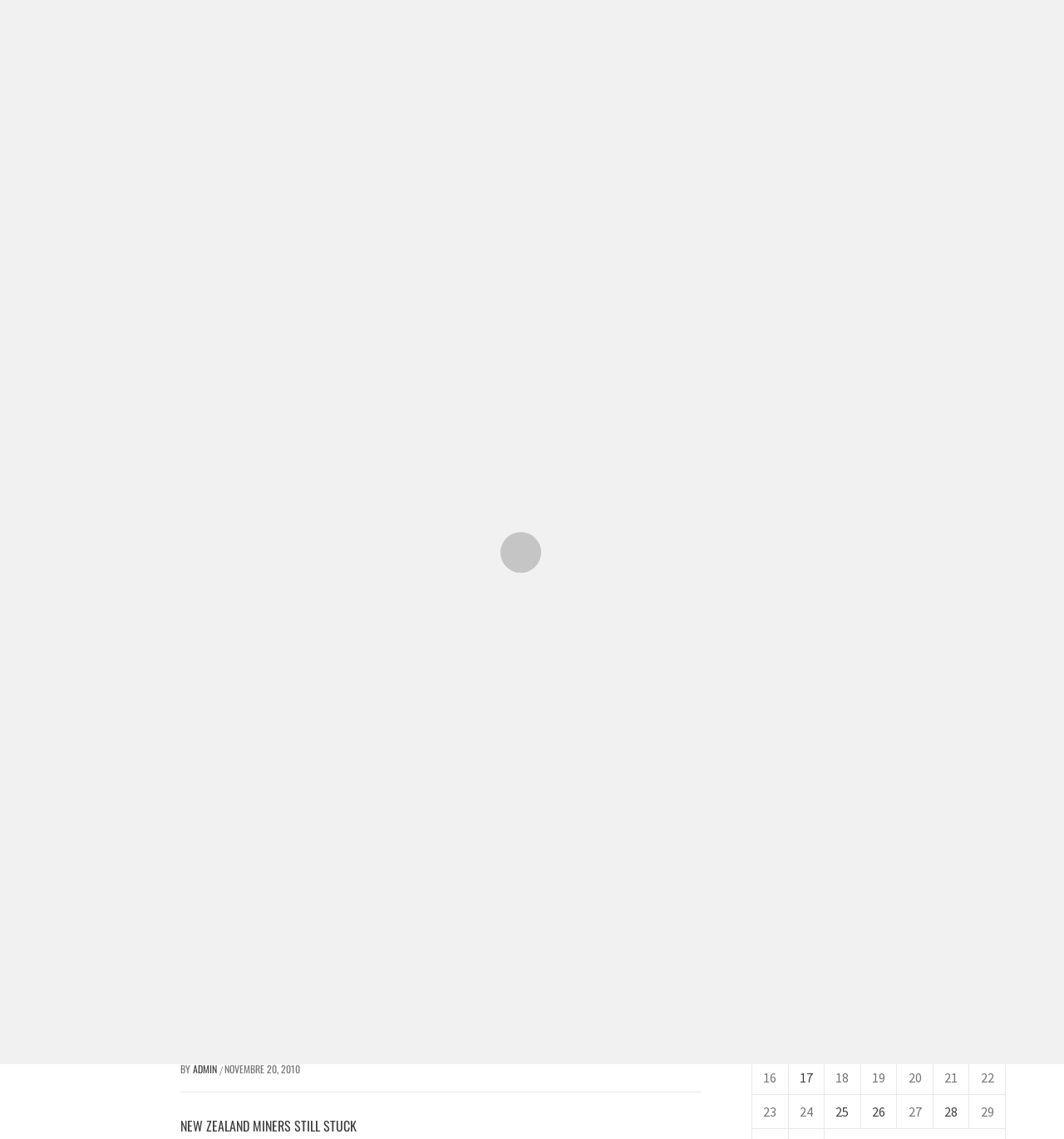Offer a detailed account of what is visible on the webpage.

The webpage appears to be a news article page with a focus on a specific news story. At the top of the page, there is a header section with a title "Austrian man pleads guilty to incestuous rape – Video all News" and a navigation menu with links to "VIDEO ALL NEWS", "ABOUT", "ADVERTISING", and "CONTACT".

Below the header section, there is a breadcrumbs navigation section with links to "HOME", "2009", "MARZO", "17", and "AUSTRIAN MAN PLEADS GUILTY TO INCESTUOUS RAPE". This section is followed by a main content area with a heading "AUSTRIAN MAN PLEADS GUILTY TO INCESTUOUS RAPE" and several paragraphs of text describing the news story.

To the right of the main content area, there is a sidebar with several sections, including a "CATEGORIES" section with links to various categories such as "Lavoro e Formazione", "Modelle e sfilate", and "News e Politica", and a "CALENDAR" section with a table displaying dates and links to related news articles.

At the bottom of the page, there are several links to related news articles, including "NATO INVITES RUSSIA TO SUMMIT" and "NEW ZEALAND MINERS STILL STUCK". There are also several links to tags such as "Al Jazeera", "Austria", "incest", and "rape".

Throughout the page, there are several icons and images, including a video icon and a search icon. The overall layout of the page is organized and easy to navigate, with clear headings and concise text.